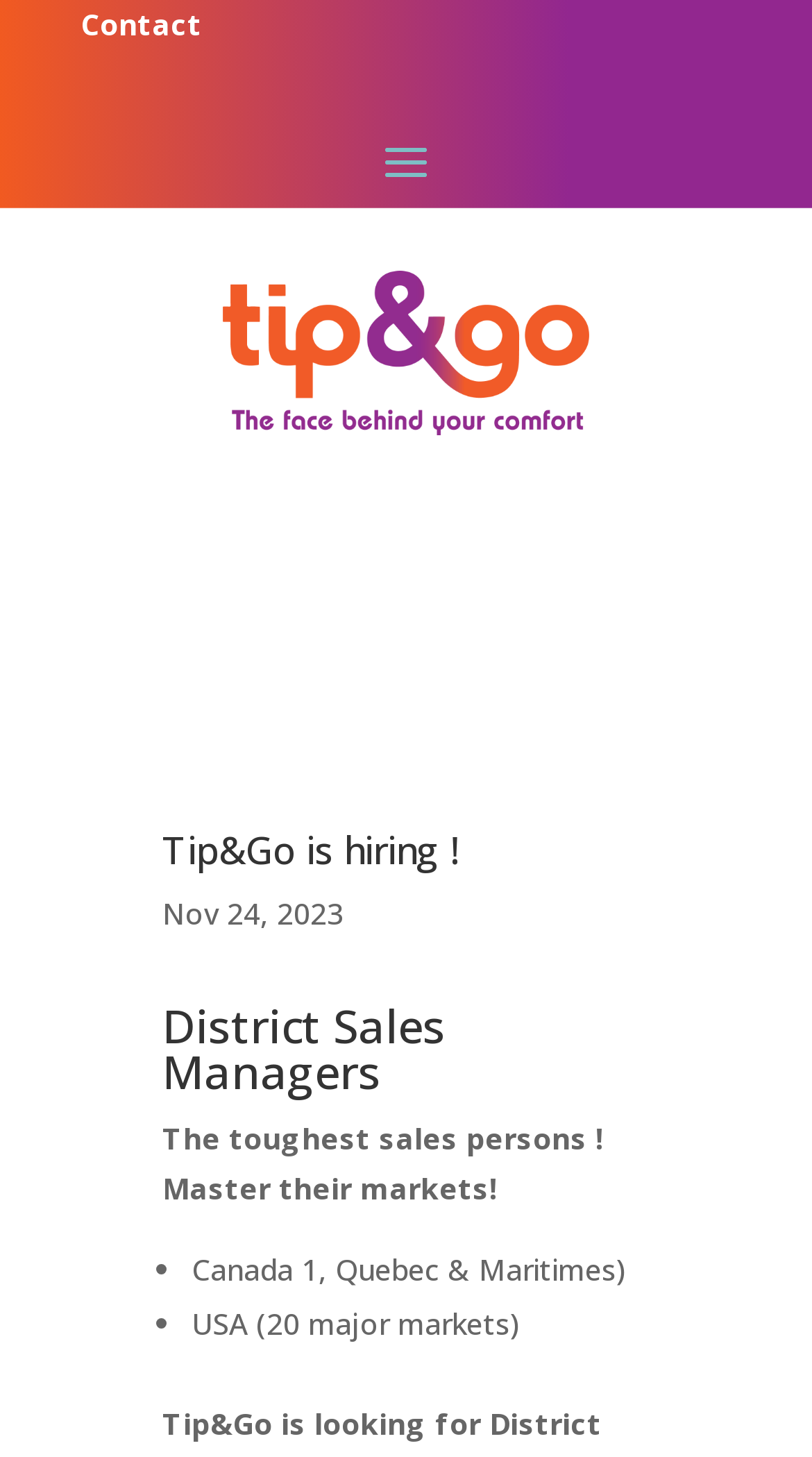What type of sales persons are being looked for?
Refer to the image and provide a one-word or short phrase answer.

Toughest